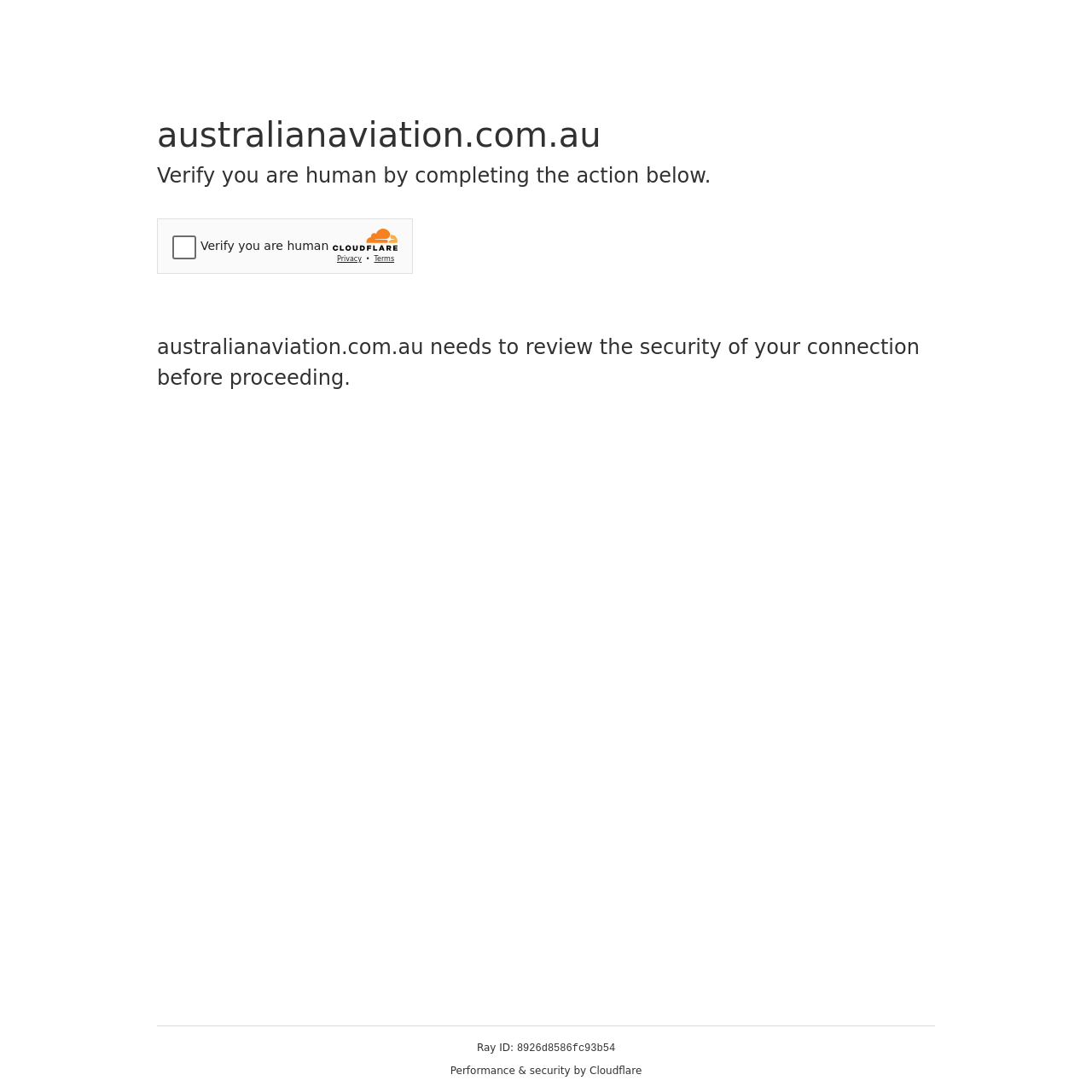Give a concise answer using only one word or phrase for this question:
What is the domain of the website?

australianaviation.com.au